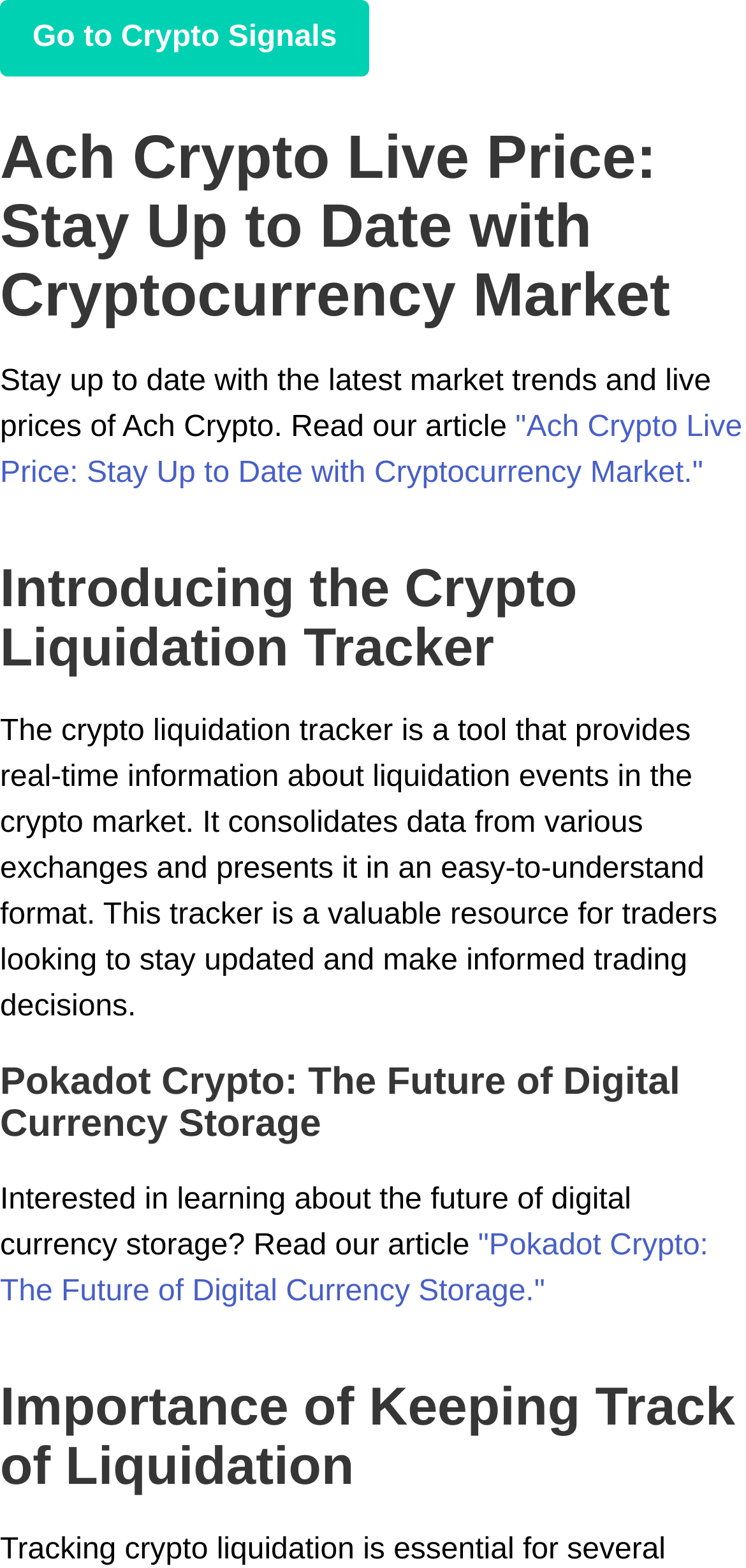What is the focus of the webpage?
Using the picture, provide a one-word or short phrase answer.

Cryptocurrency market